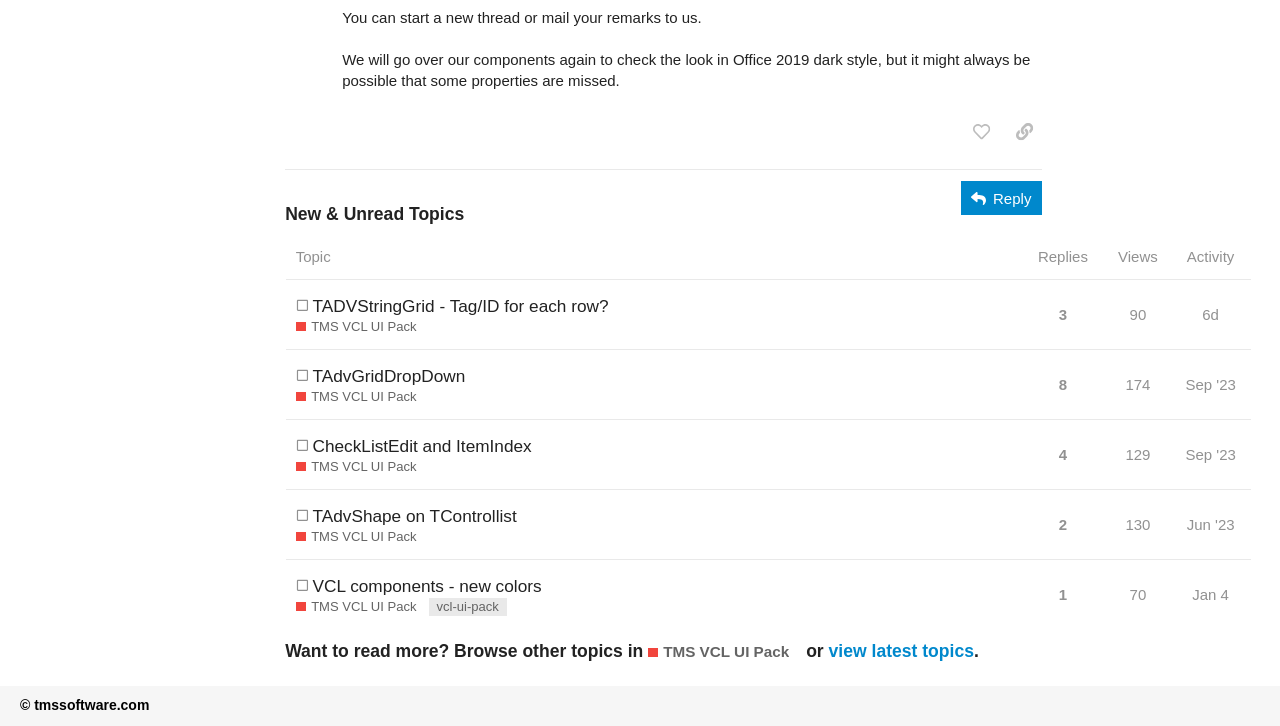Kindly determine the bounding box coordinates for the clickable area to achieve the given instruction: "View topic VCL components - new colors".

[0.244, 0.772, 0.423, 0.841]